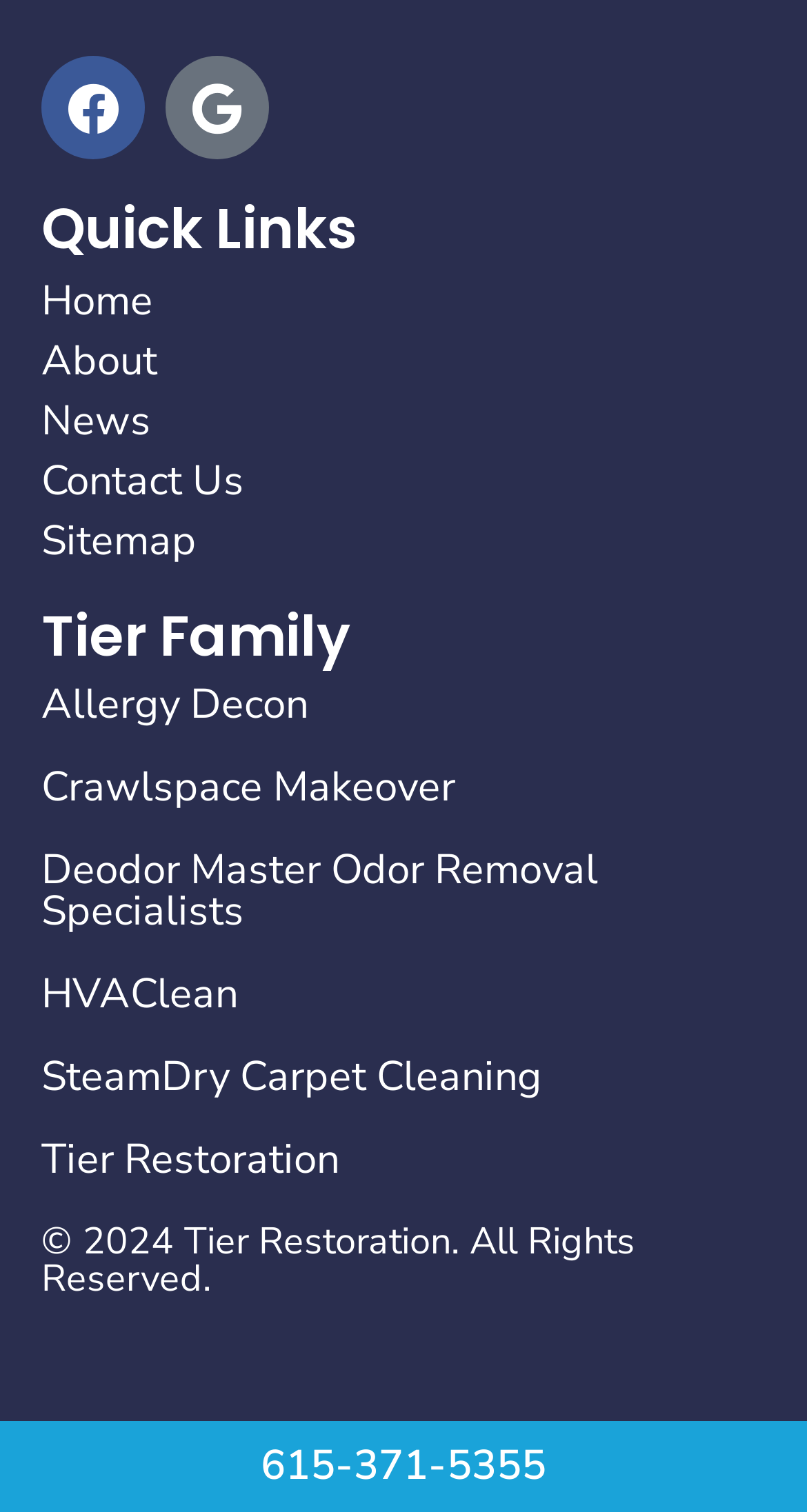How many social media links are available?
Please give a detailed and elaborate answer to the question.

There are two social media links available on the webpage, which are Facebook and Google, indicated by the icons and text 'Facebook ' and 'Google ' respectively.